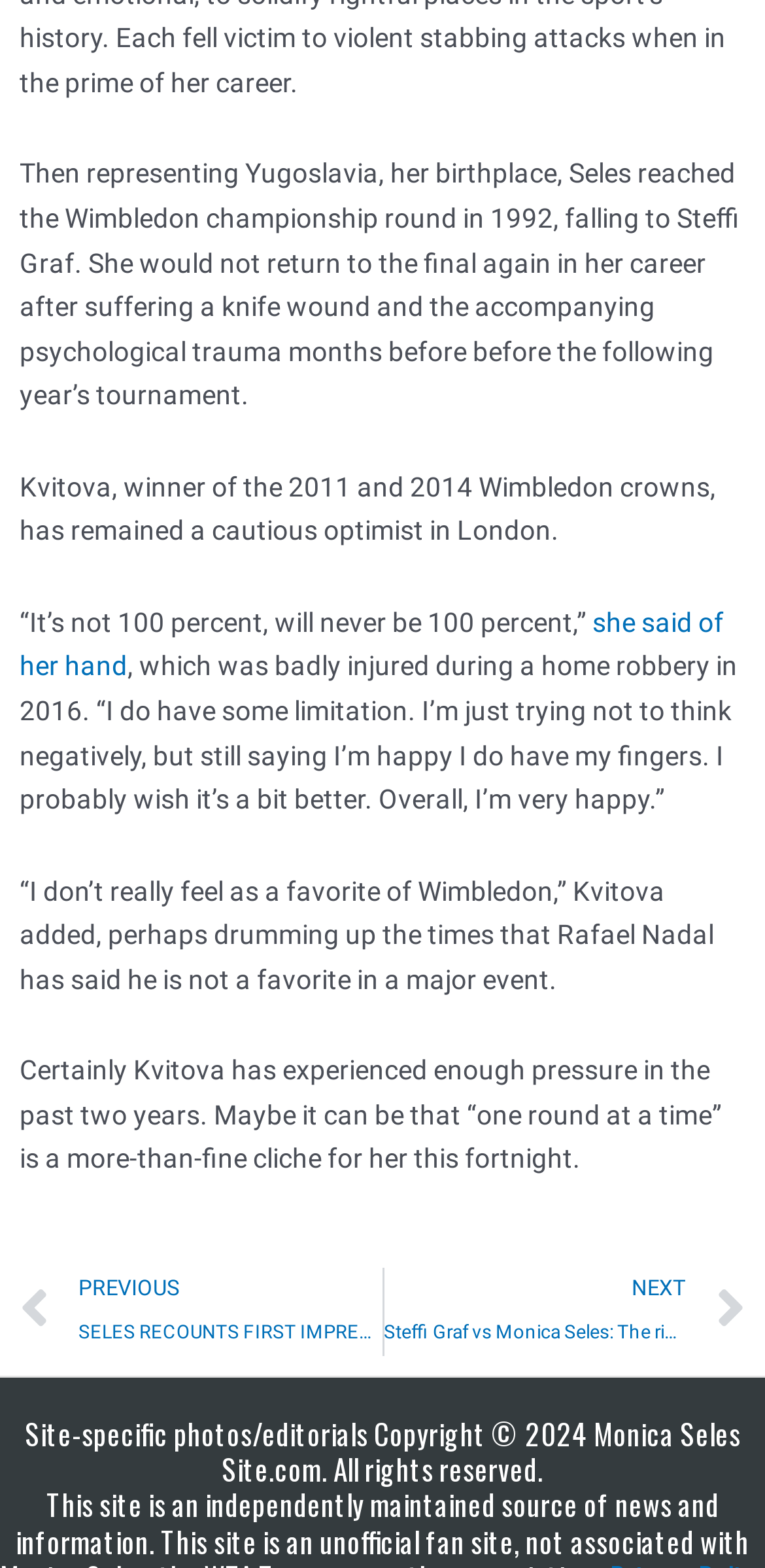Using the information in the image, give a comprehensive answer to the question: 
Who did Seles lose to in the 1992 Wimbledon championship round?

According to the text, 'Then representing Yugoslavia, her birthplace, Seles reached the Wimbledon championship round in 1992, falling to Steffi Graf.' This indicates that Seles lost to Steffi Graf in the 1992 Wimbledon championship round.